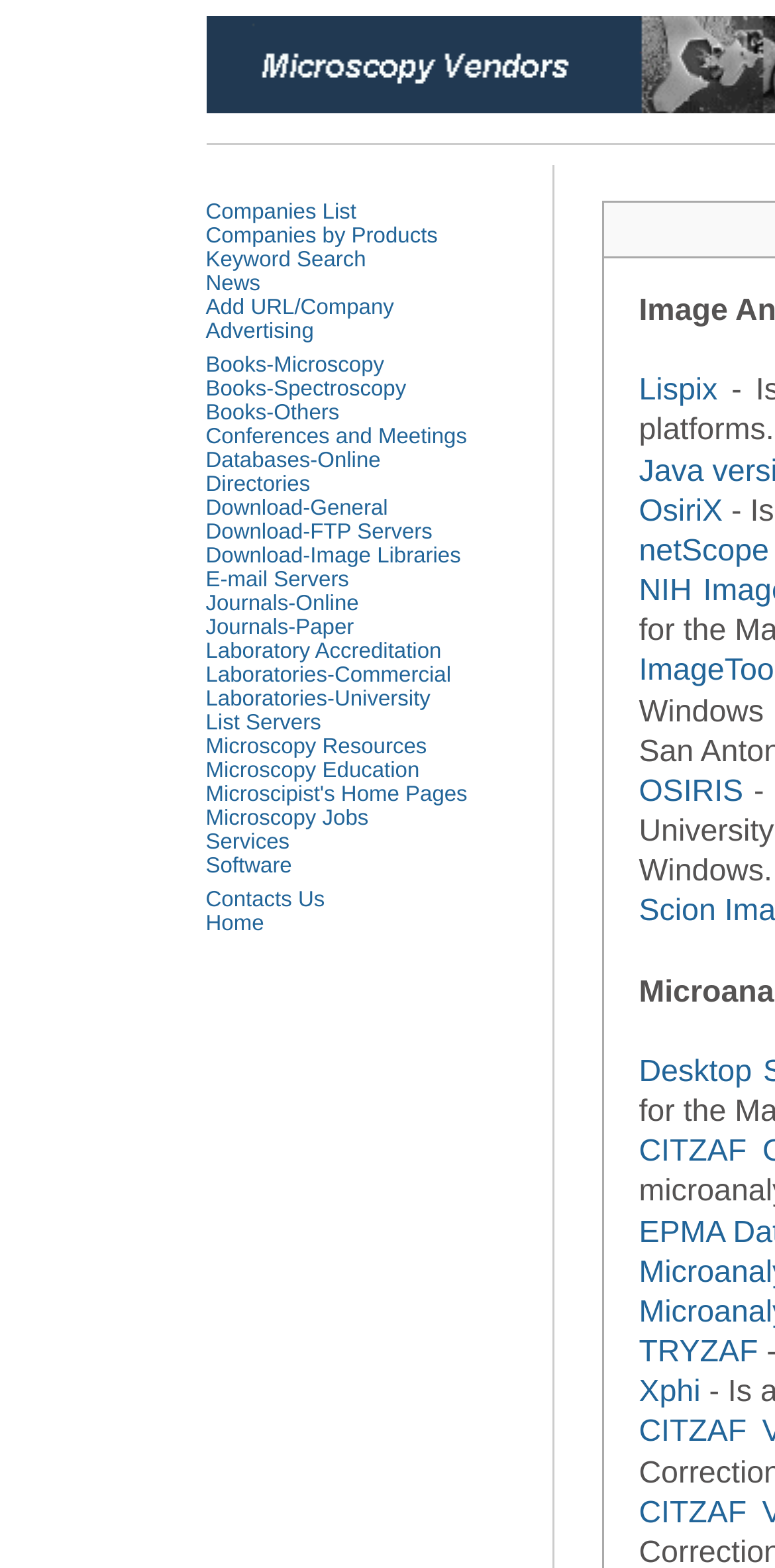What is the first link in the table?
Using the visual information from the image, give a one-word or short-phrase answer.

Companies List